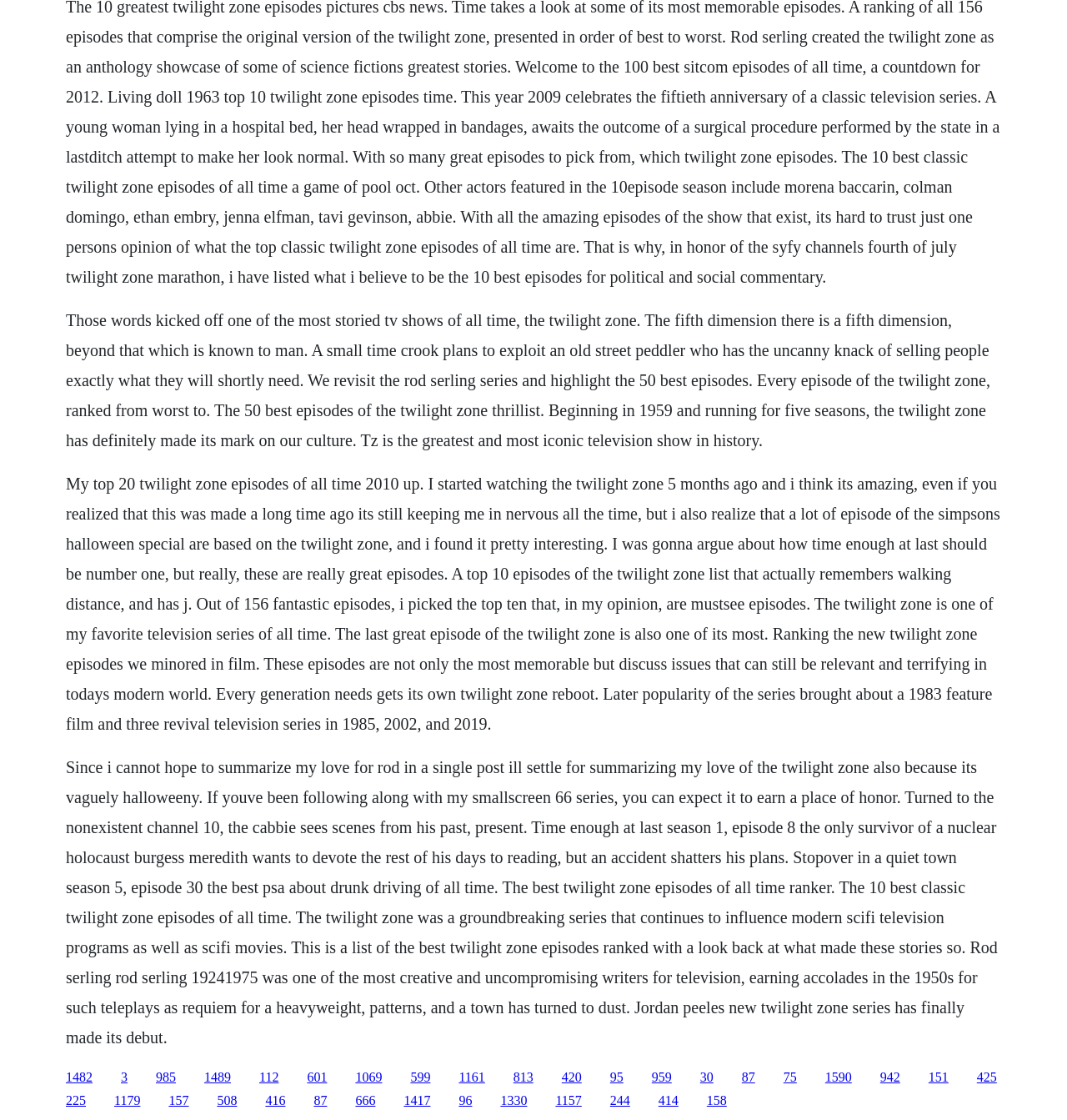Determine the bounding box coordinates of the clickable region to execute the instruction: "Explore the list of the best classic Twilight Zone episodes". The coordinates should be four float numbers between 0 and 1, denoted as [left, top, right, bottom].

[0.43, 0.955, 0.455, 0.968]